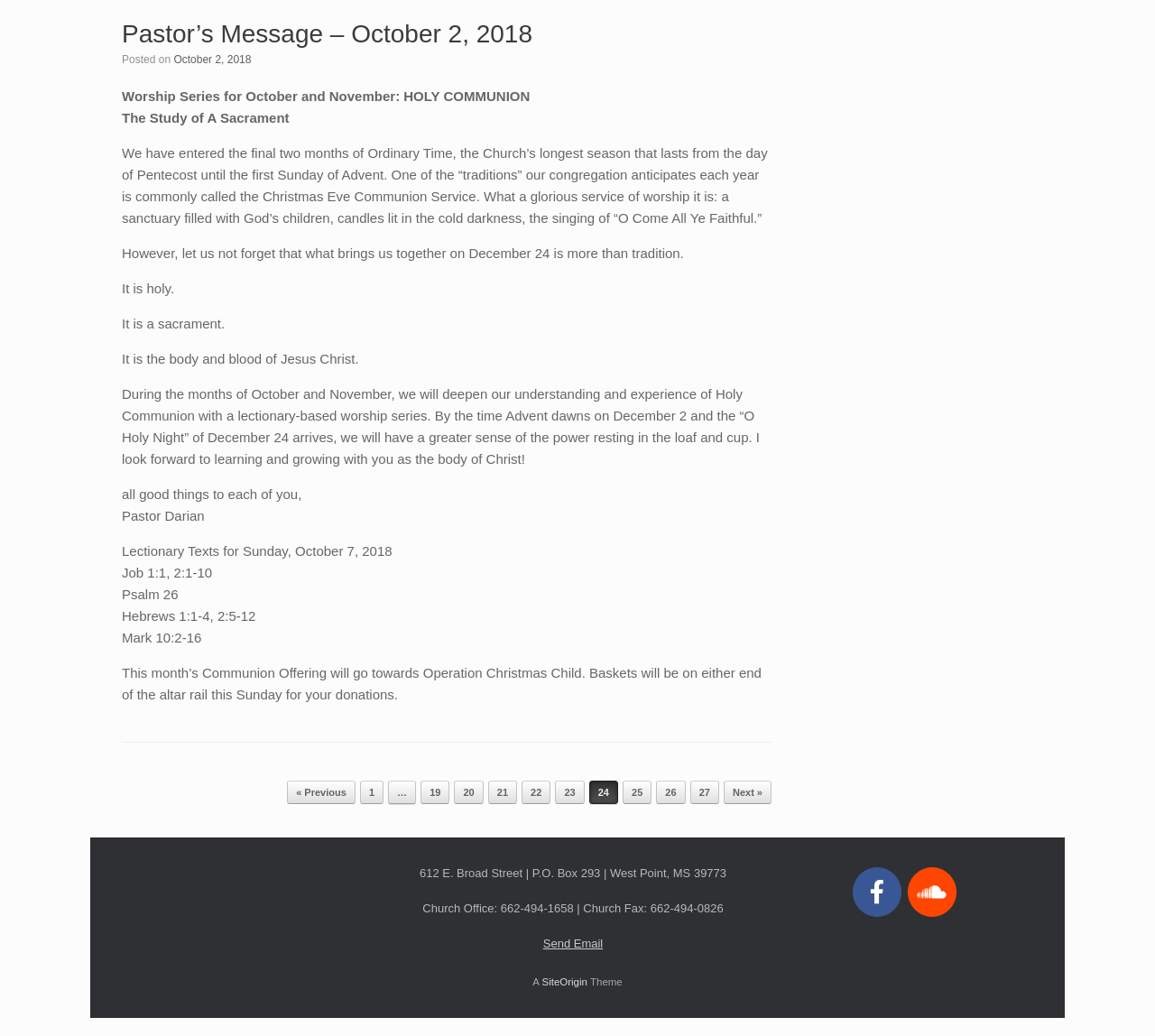Can you find the bounding box coordinates of the area I should click to execute the following instruction: "Visit Facebook page"?

[0.739, 0.837, 0.781, 0.885]